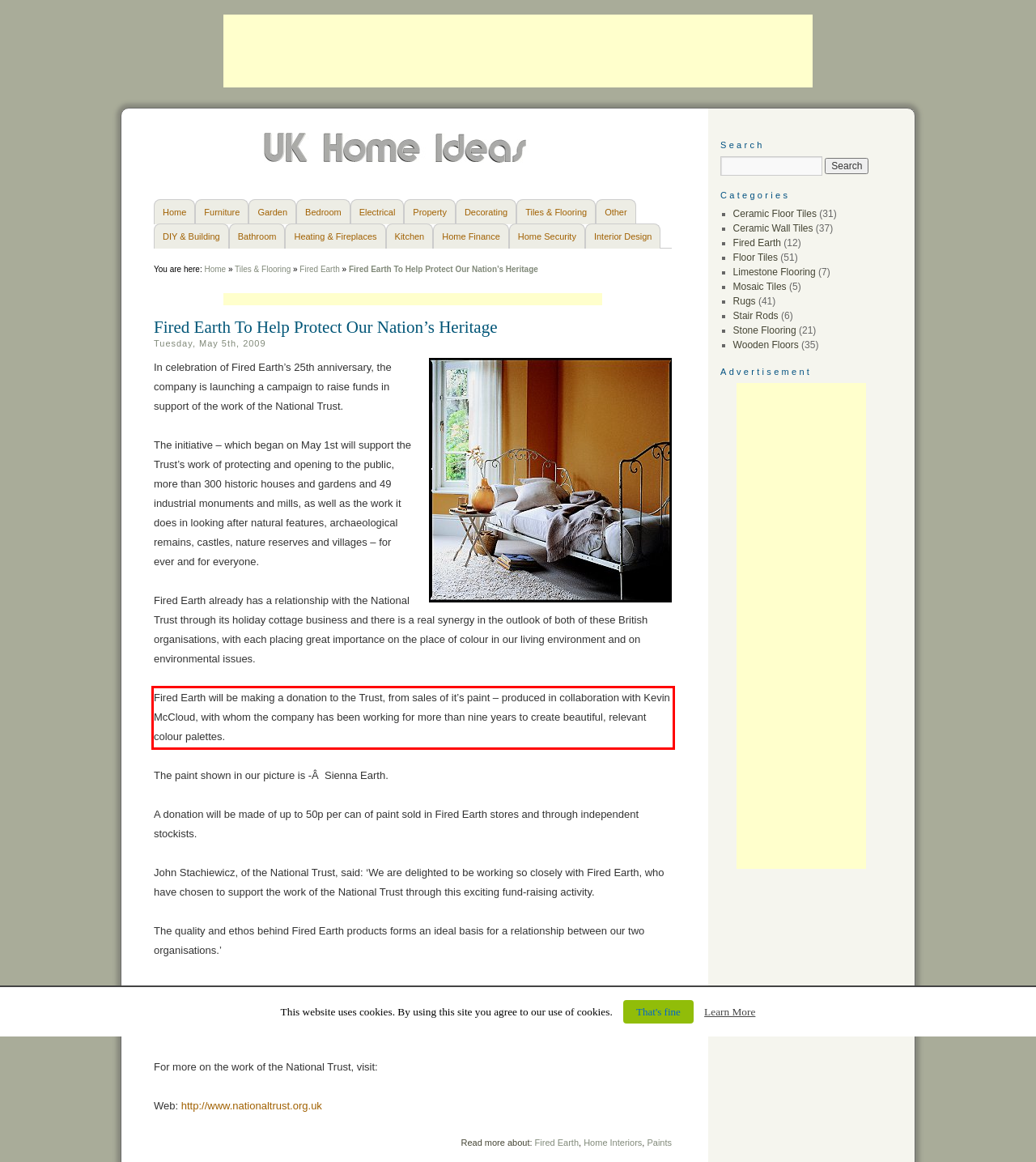You have a screenshot of a webpage where a UI element is enclosed in a red rectangle. Perform OCR to capture the text inside this red rectangle.

Fired Earth will be making a donation to the Trust, from sales of it’s paint – produced in collaboration with Kevin McCloud, with whom the company has been working for more than nine years to create beautiful, relevant colour palettes.